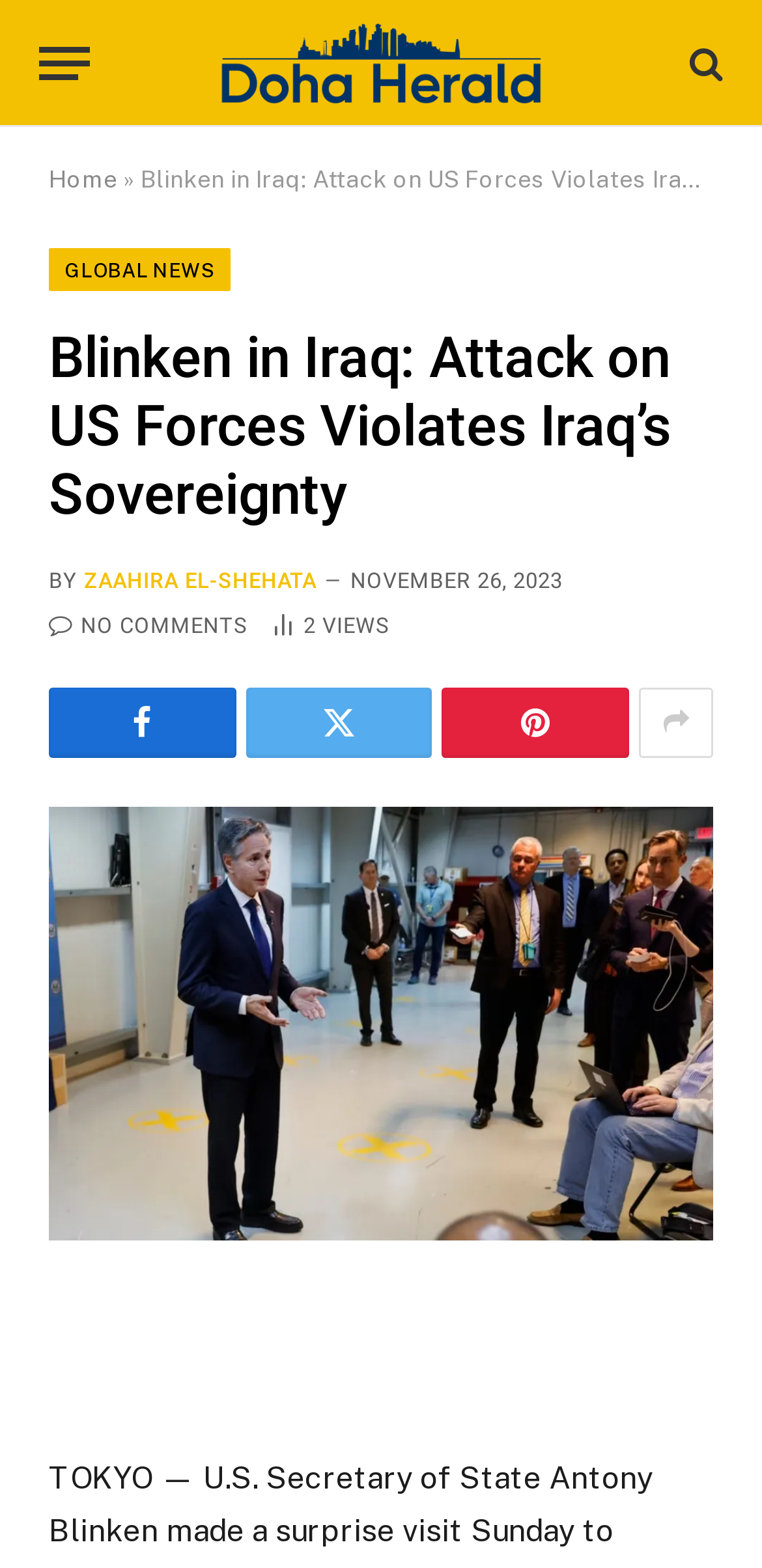Using the given description, provide the bounding box coordinates formatted as (top-left x, top-left y, bottom-right x, bottom-right y), with all values being floating point numbers between 0 and 1. Description: title="Search"

[0.895, 0.012, 0.949, 0.069]